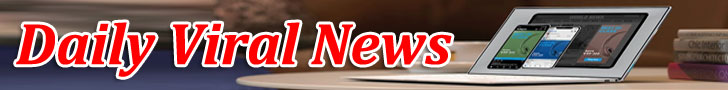Provide a brief response in the form of a single word or phrase:
What is displayed on the laptop screen?

Colorful screens